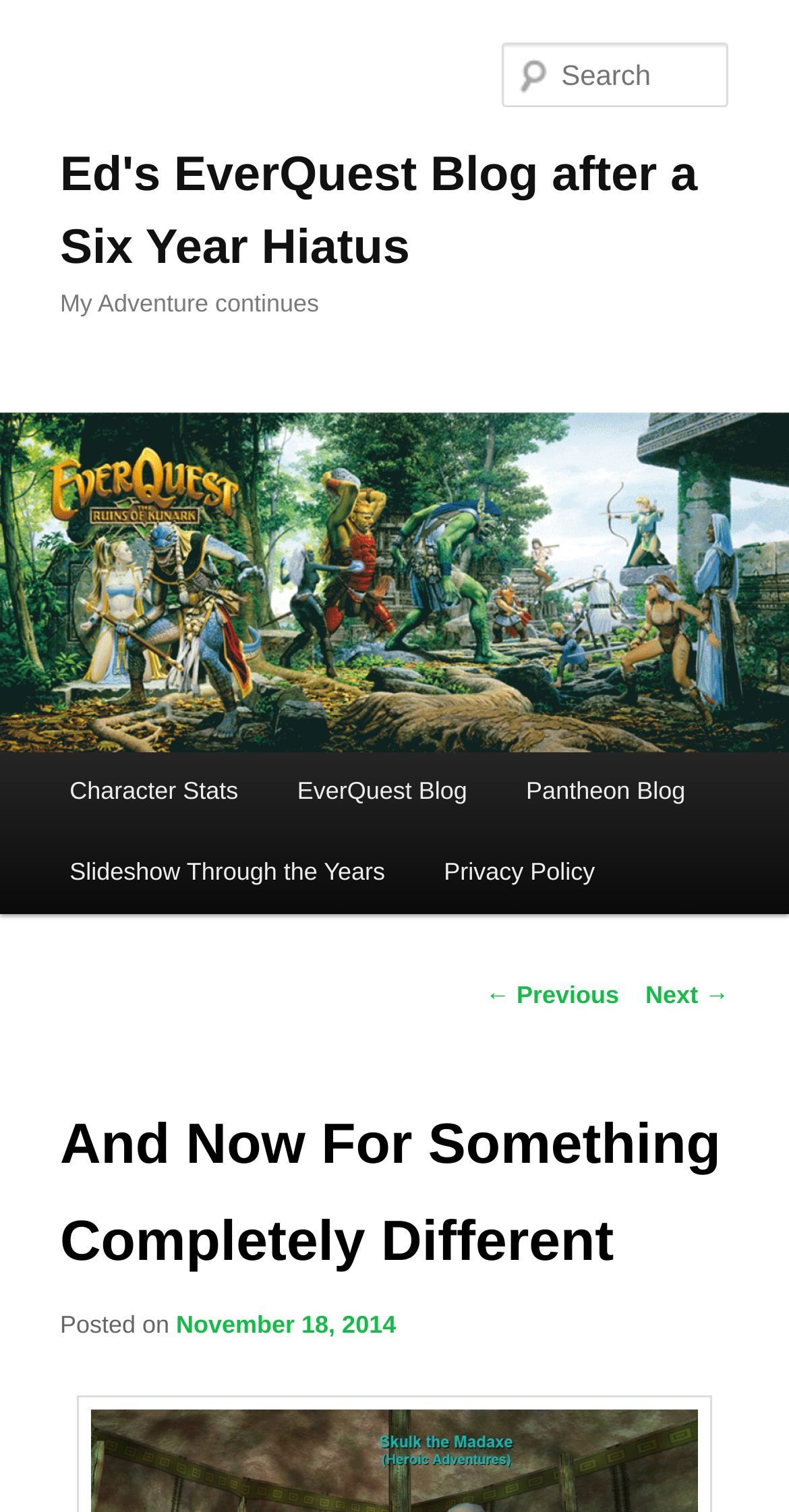Determine the main text heading of the webpage and provide its content.

Ed's EverQuest Blog after a Six Year Hiatus